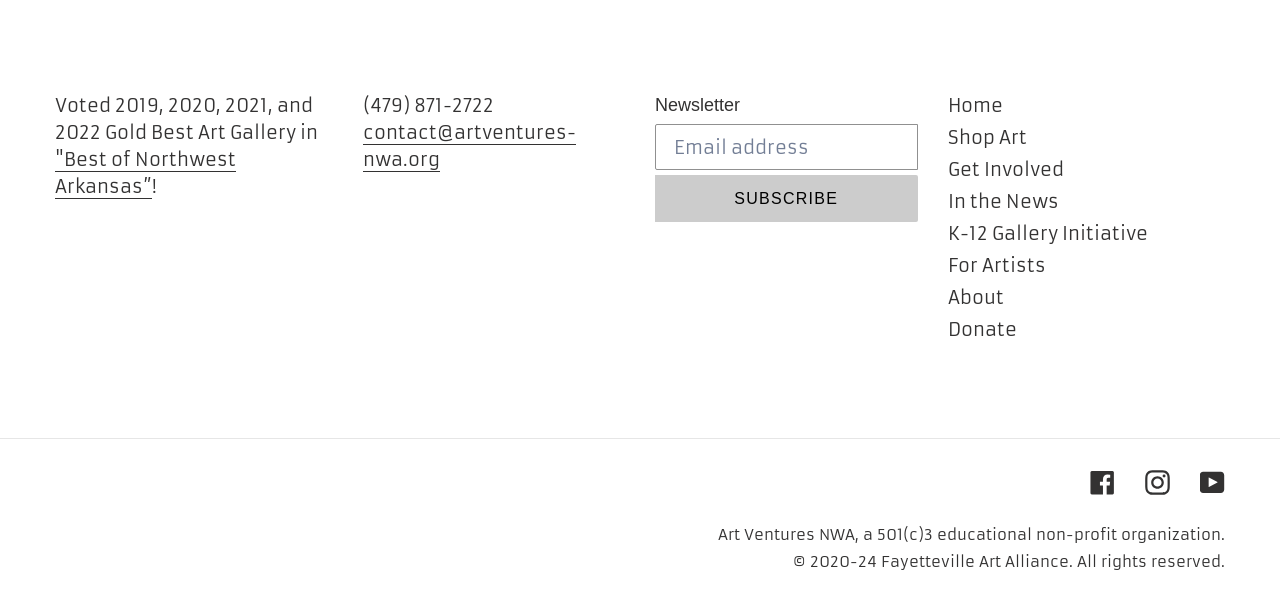Locate the bounding box coordinates of the element I should click to achieve the following instruction: "Contact via email".

[0.283, 0.199, 0.45, 0.283]